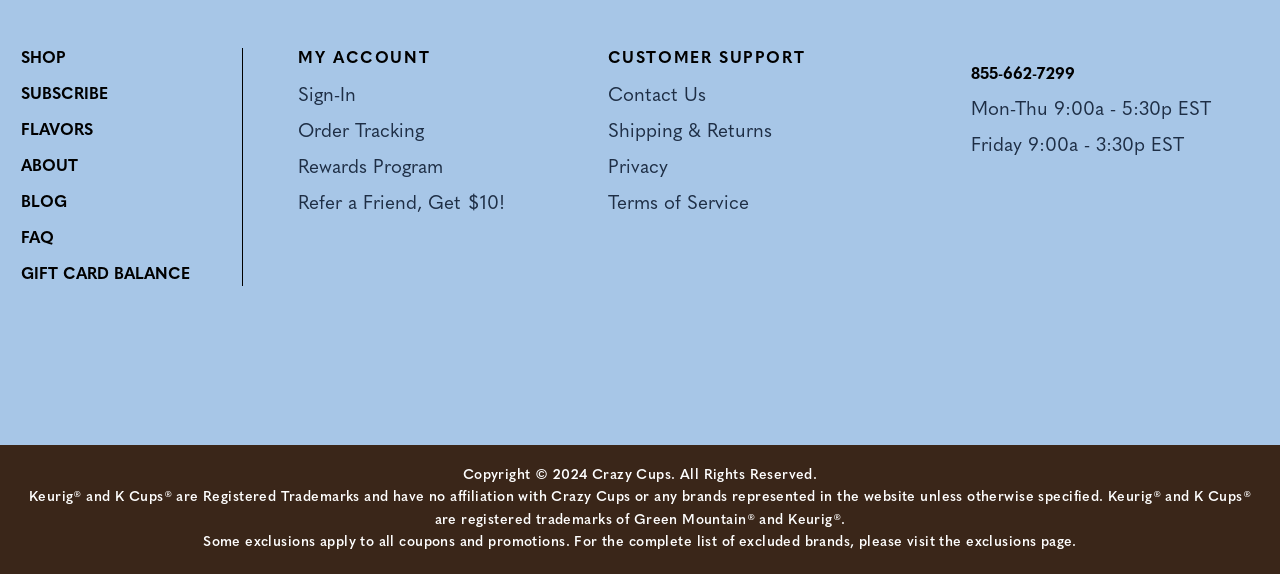Specify the bounding box coordinates of the element's area that should be clicked to execute the given instruction: "Sign in to my account". The coordinates should be four float numbers between 0 and 1, i.e., [left, top, right, bottom].

[0.233, 0.151, 0.278, 0.184]